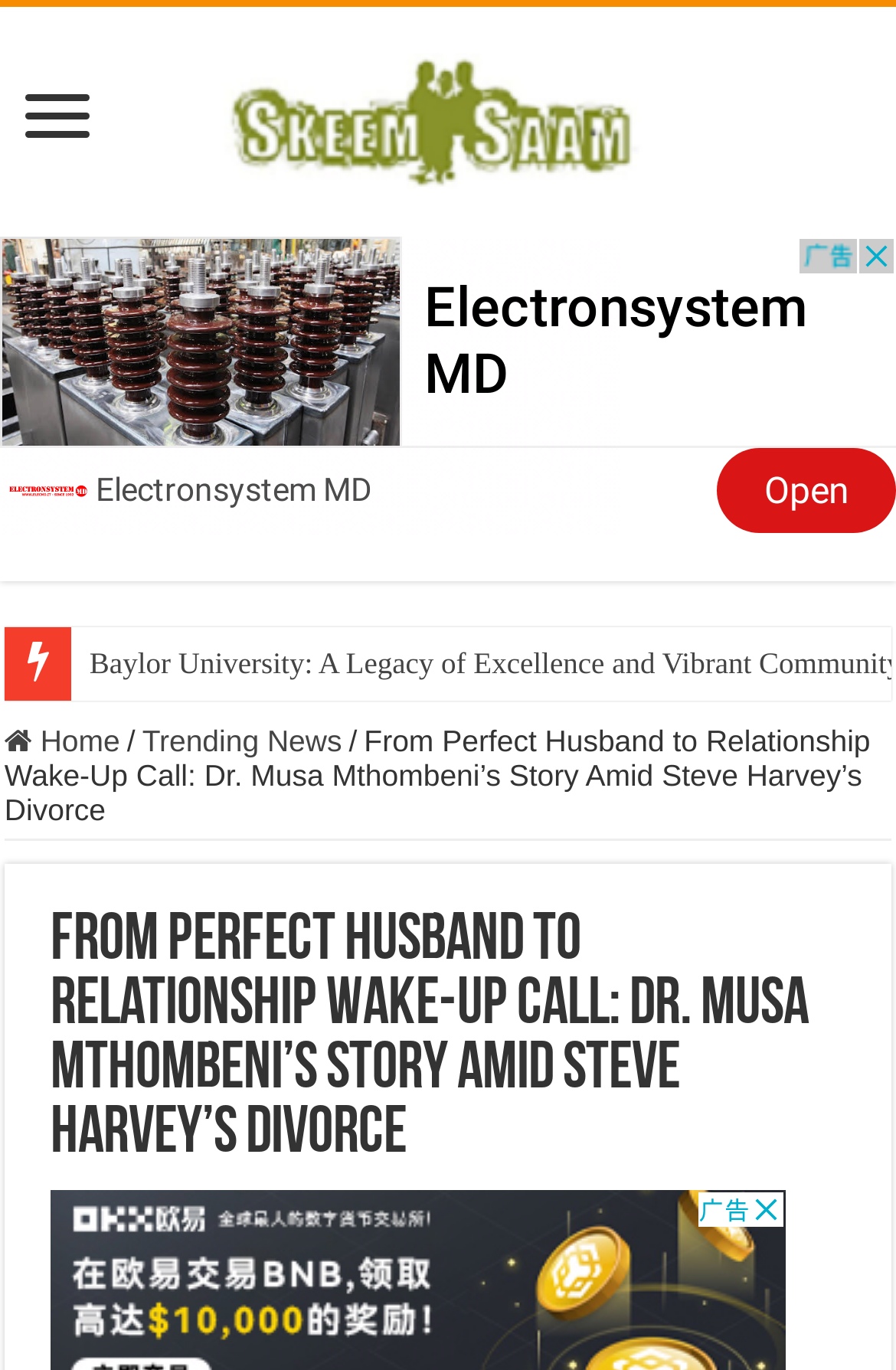Find the bounding box coordinates corresponding to the UI element with the description: "Home". The coordinates should be formatted as [left, top, right, bottom], with values as floats between 0 and 1.

[0.005, 0.528, 0.134, 0.553]